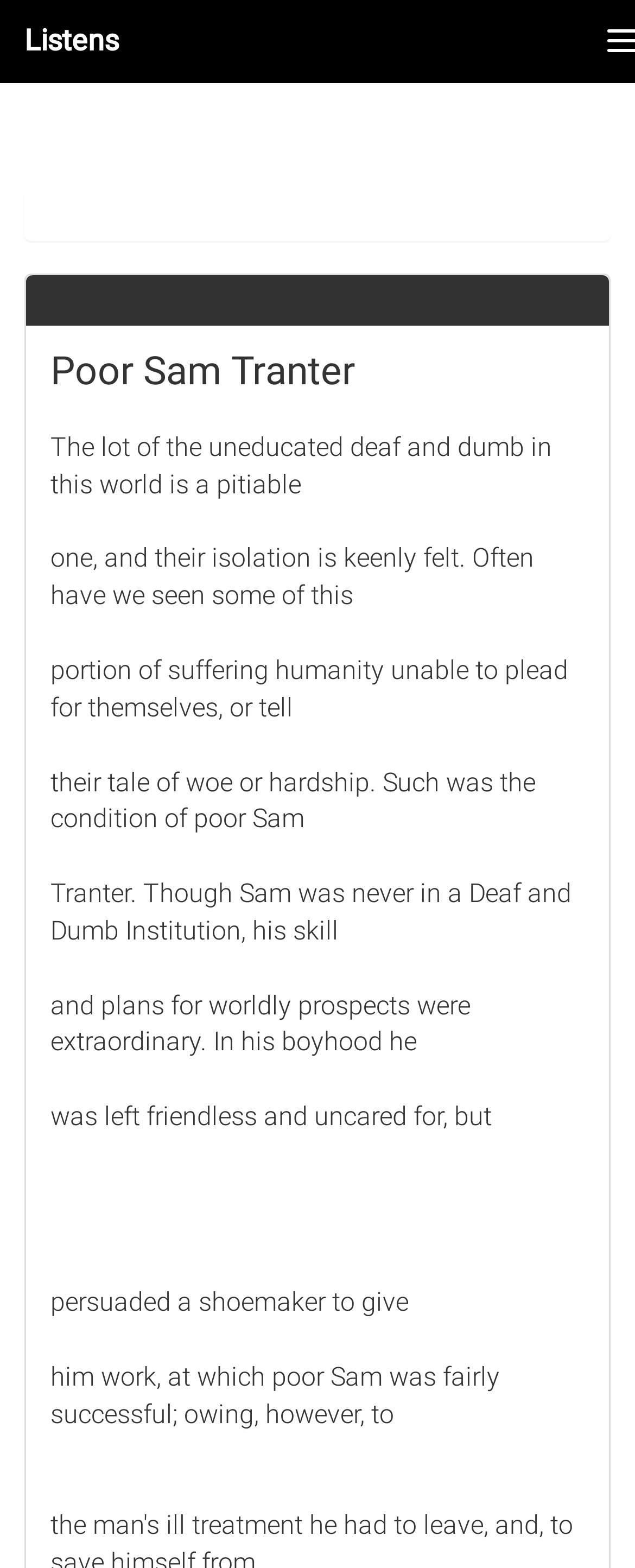Please find and generate the text of the main heading on the webpage.

Poor Sam Tranter